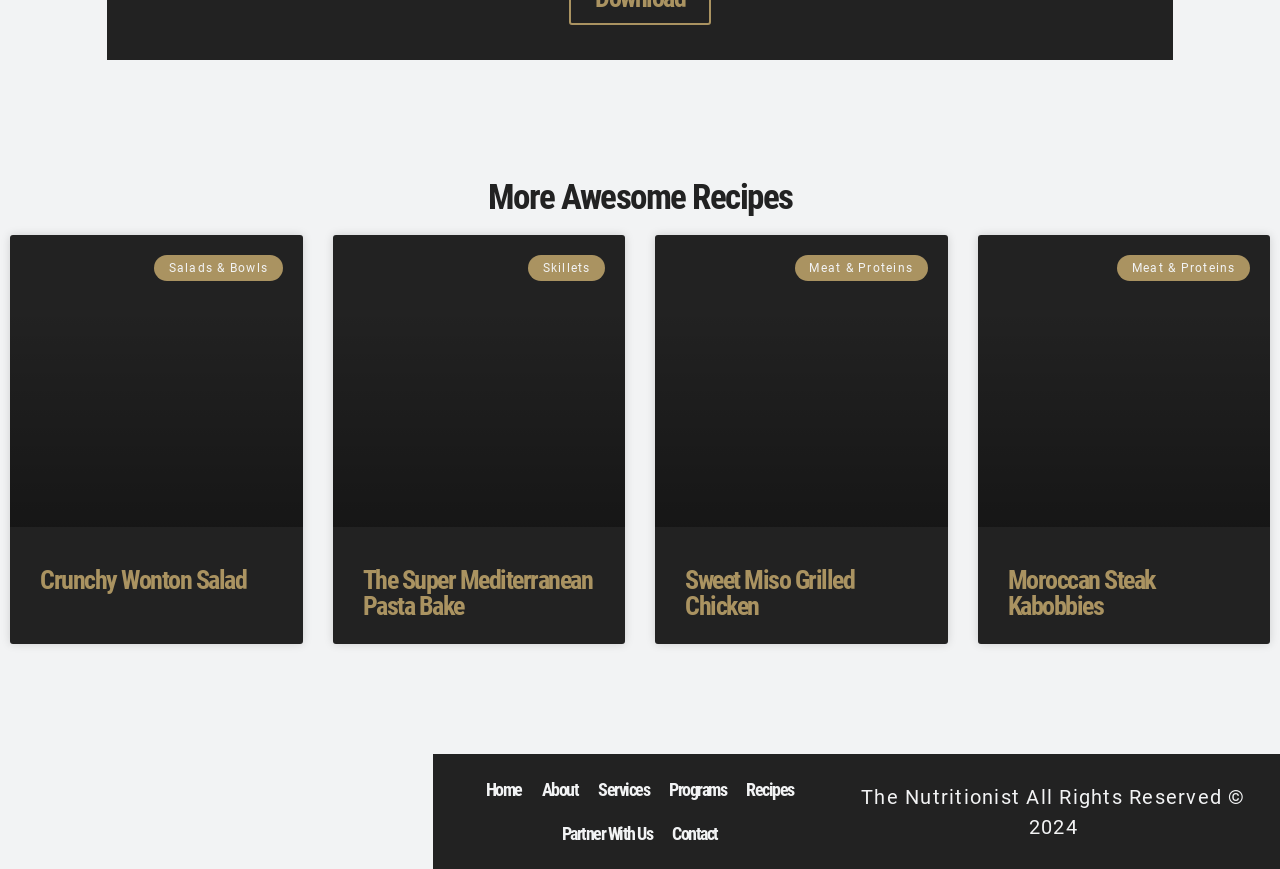Locate the bounding box coordinates for the element described below: "The Super Mediterranean Pasta Bake". The coordinates must be four float values between 0 and 1, formatted as [left, top, right, bottom].

[0.283, 0.65, 0.462, 0.715]